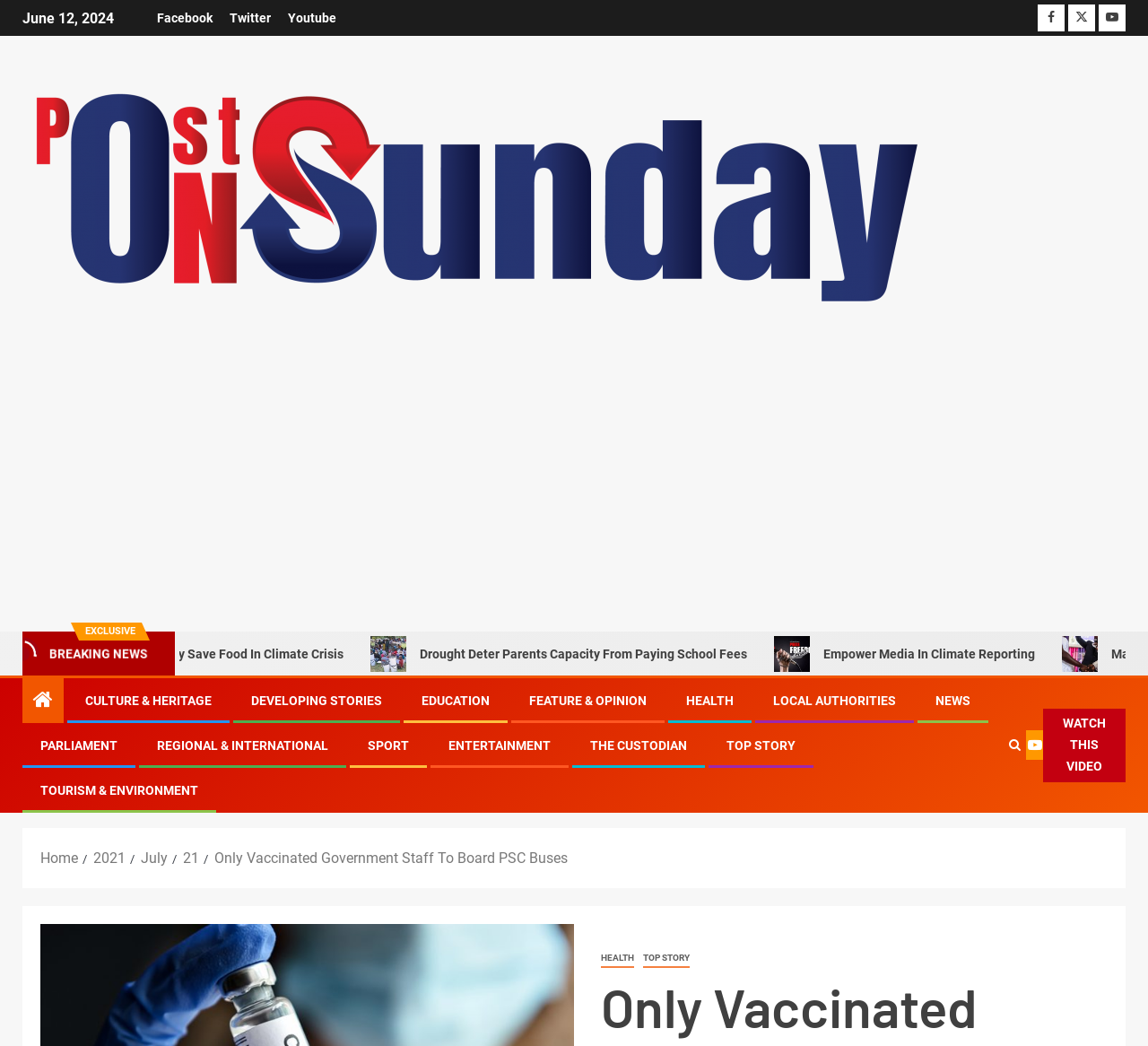Please use the details from the image to answer the following question comprehensively:
What is the category of the news article 'Drought Deter Parents Capacity From Paying School Fees'?

I found the news article 'Drought Deter Parents Capacity From Paying School Fees' and noticed that it is categorized under the 'NEWS' section, which is one of the categories listed at the bottom of the webpage.